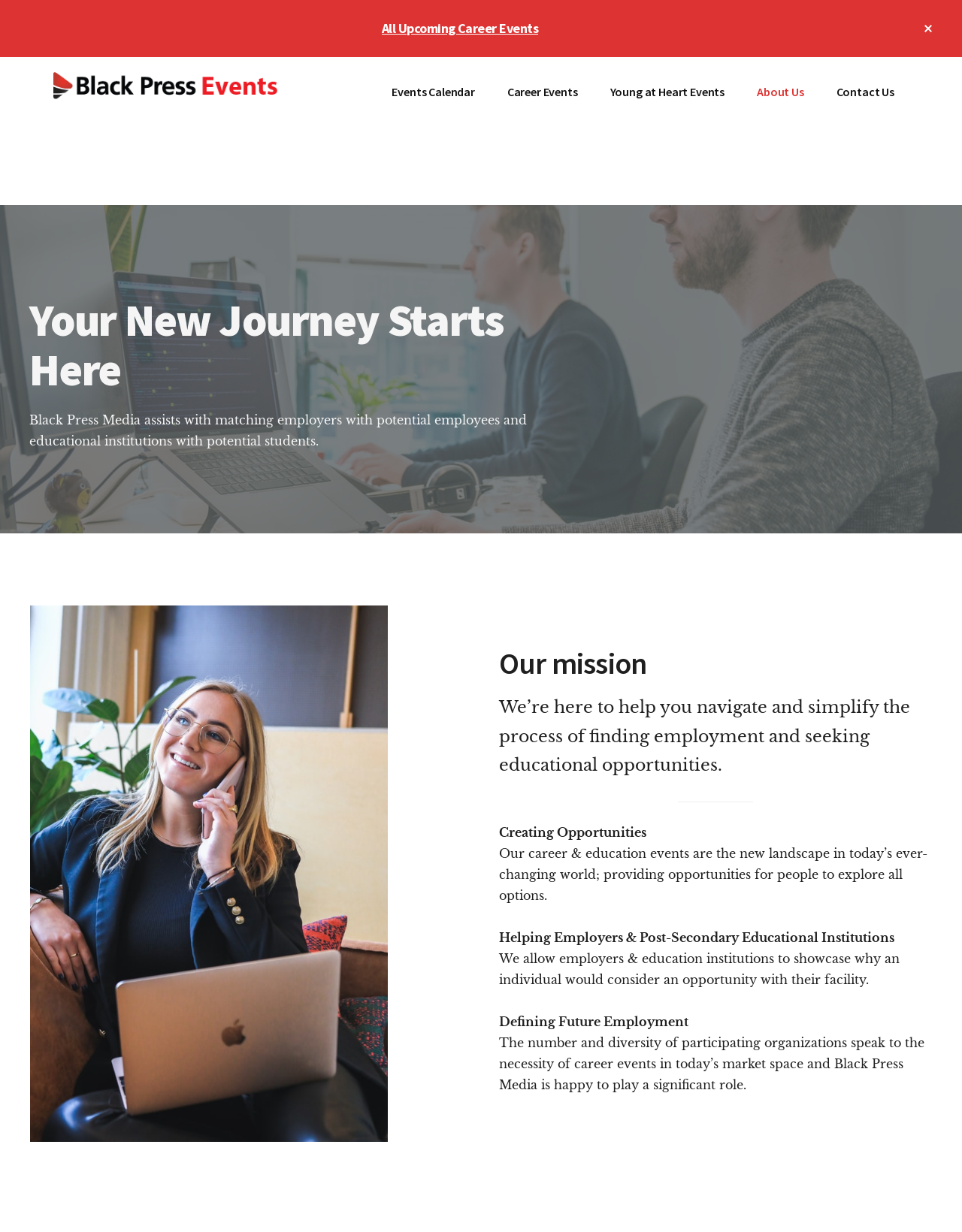Please give a short response to the question using one word or a phrase:
What type of events does Black Press Events host?

Career and education events